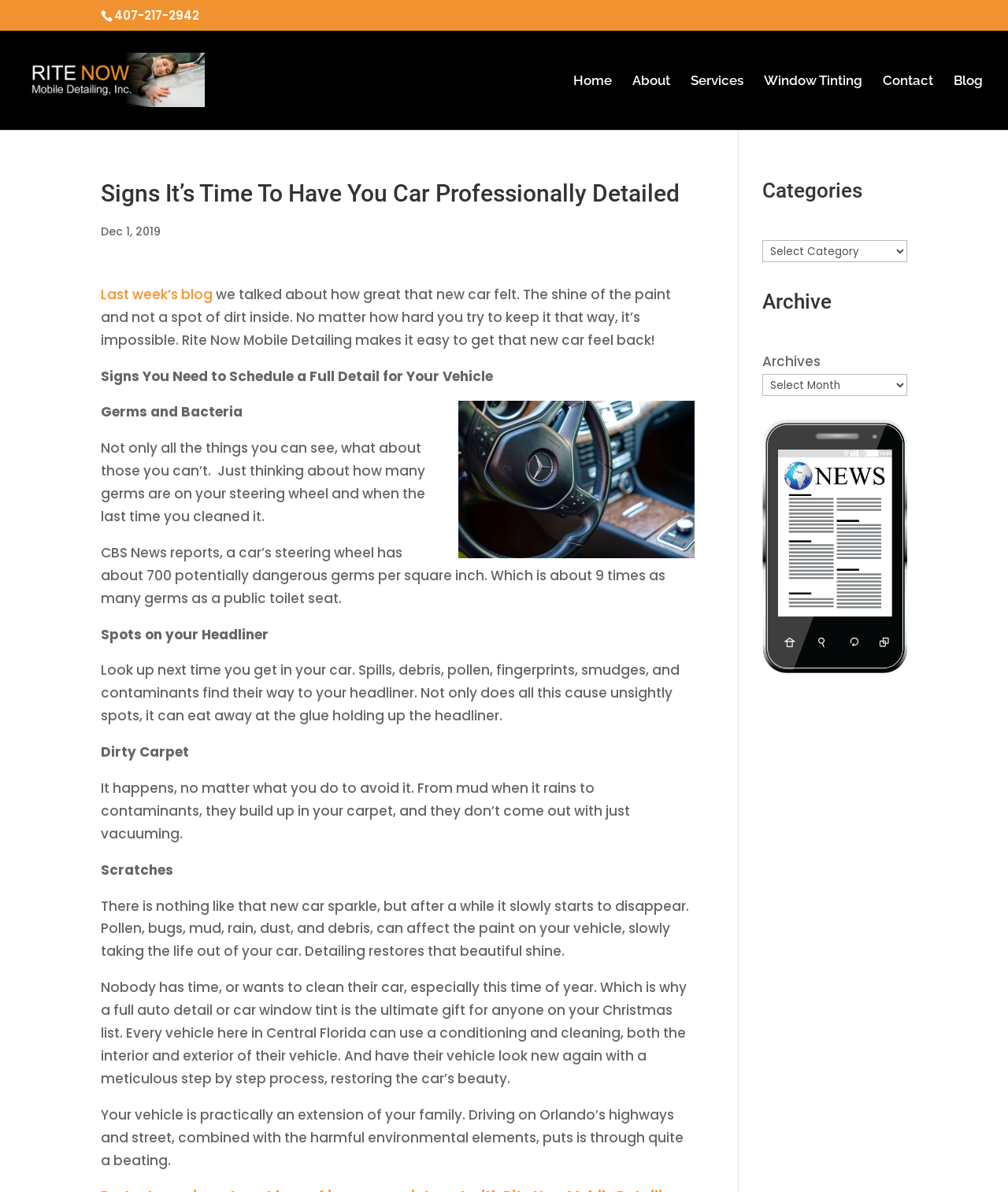Please provide a comprehensive answer to the question based on the screenshot: What is the topic of the blog post?

I determined the topic of the blog post by reading the heading element with the content 'Signs It’s Time To Have You Car Professionally Detailed' which is located below the navigation menu.